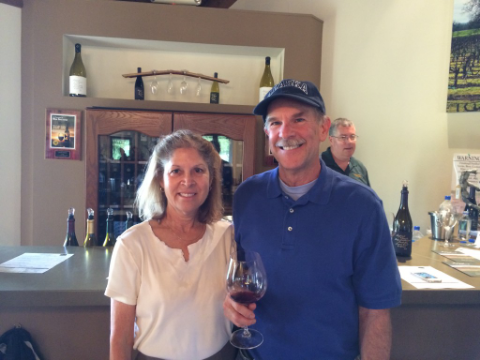Generate a detailed caption for the image.

In this joyful image, John and Jody Jacobs are smiling together in a cozy setting, likely at a winery, after enjoying a private flight experience. Jody, dressed in a casual white top, stands on the left, while John, wearing a blue shirt and a cap, holds a glass of red wine. Behind them, the atmosphere reflects a wine-tasting environment, with bottles displayed and a relaxed vibe. This moment captures their excitement after a round-trip journey to Sonoma for a wine-tasting weekend, following a unique private flight they won at an auction. The combination of their cheerful expressions and the surroundings highlights a memorable experience shared together.